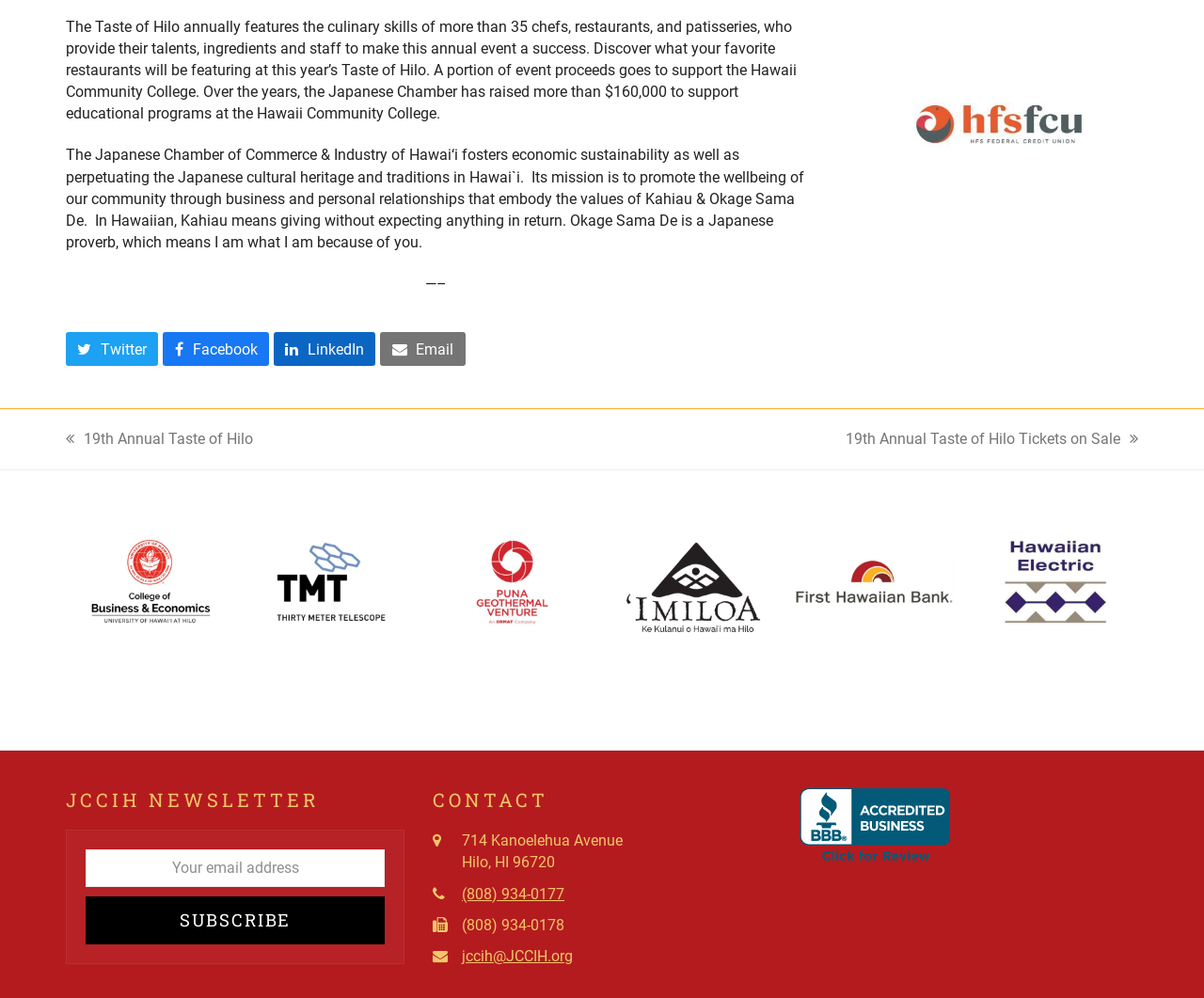Identify the bounding box coordinates of the specific part of the webpage to click to complete this instruction: "Visit the previous post".

[0.055, 0.429, 0.21, 0.451]